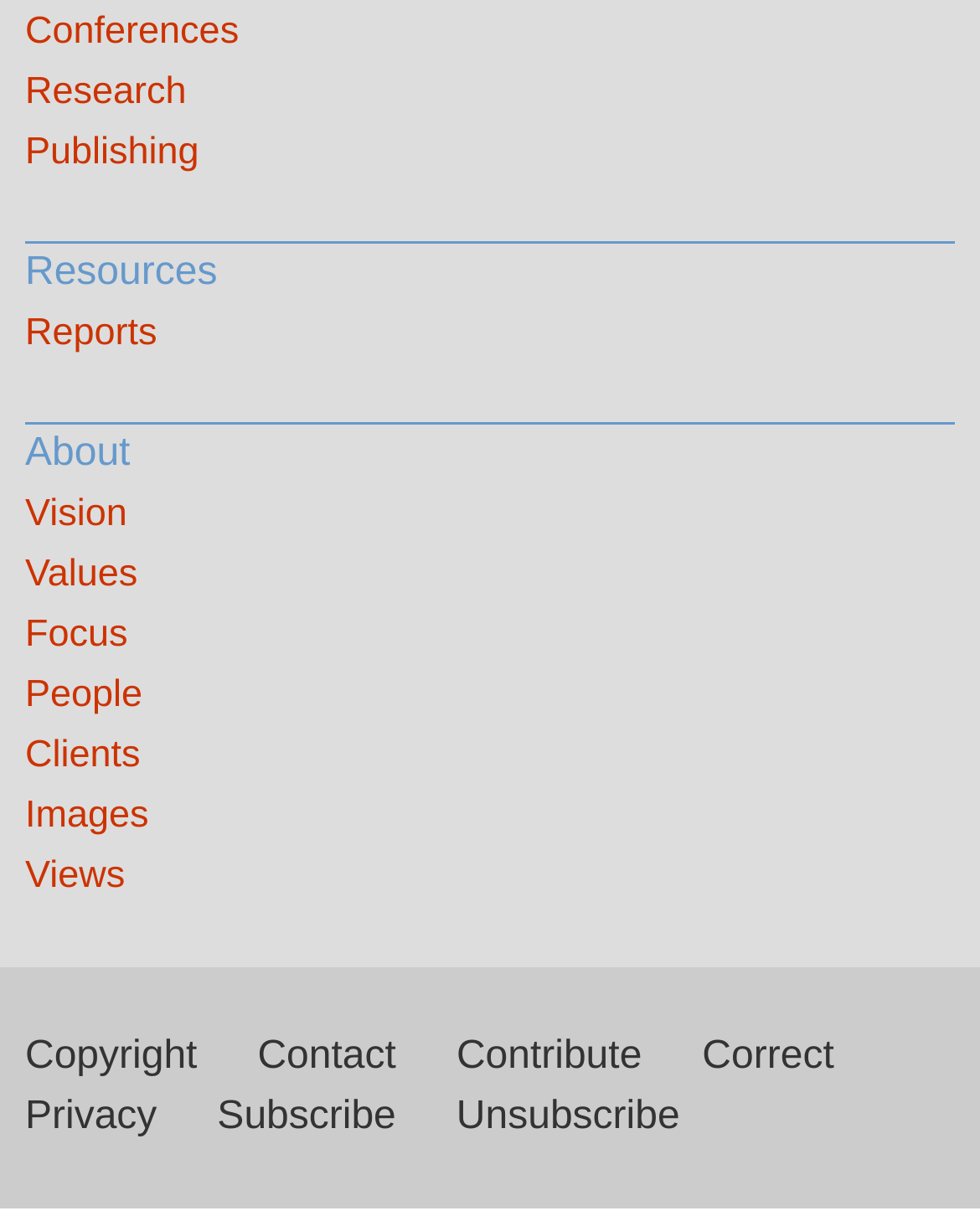What is the last link on the webpage?
From the image, respond with a single word or phrase.

Unsubscribe